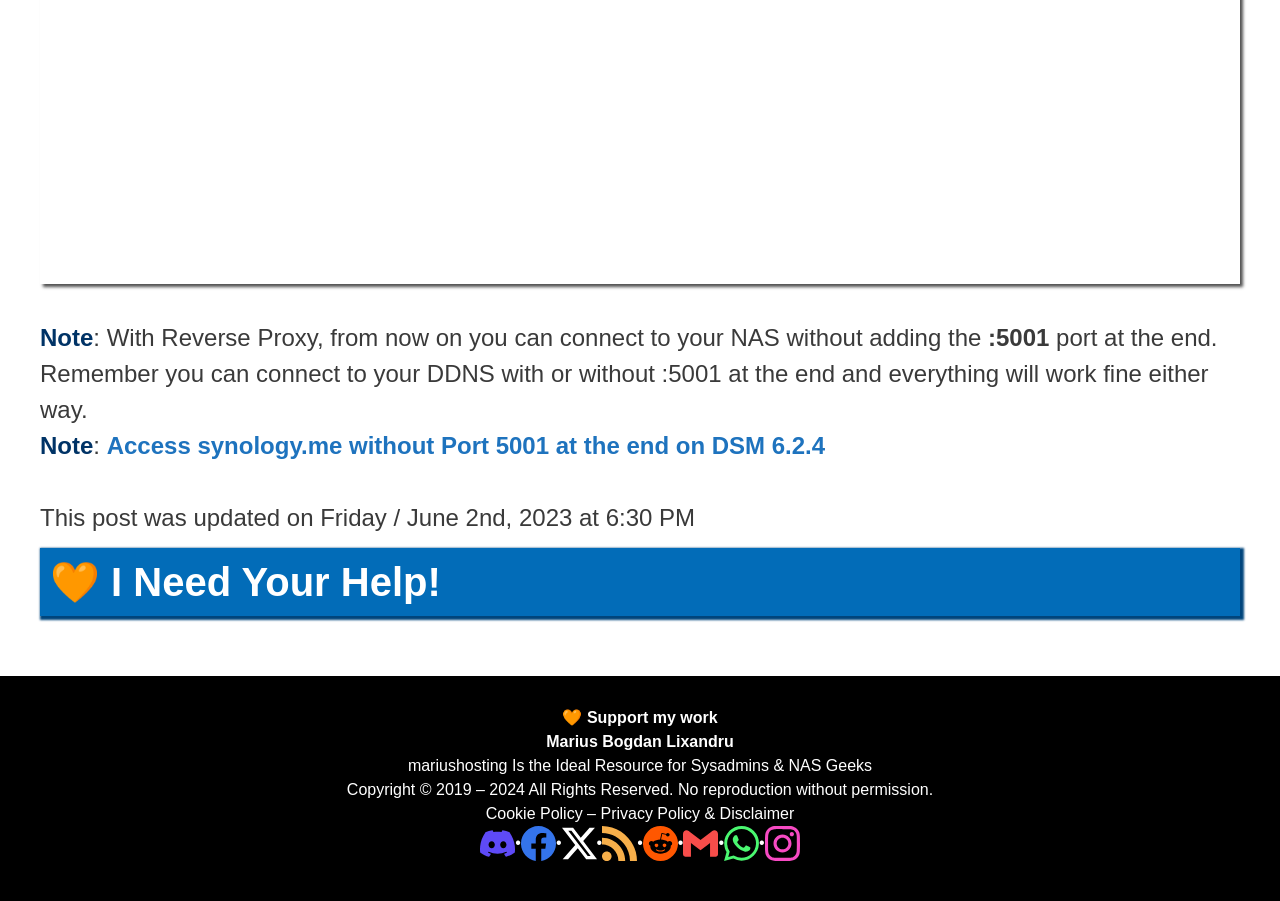How many social media links are there?
Please provide a comprehensive answer based on the visual information in the image.

The social media links can be found in the footer section of the webpage, and there are 7 links in total, including Discord, Facebook, Twitter, RSS, Phone, Email Address, and Instagram.